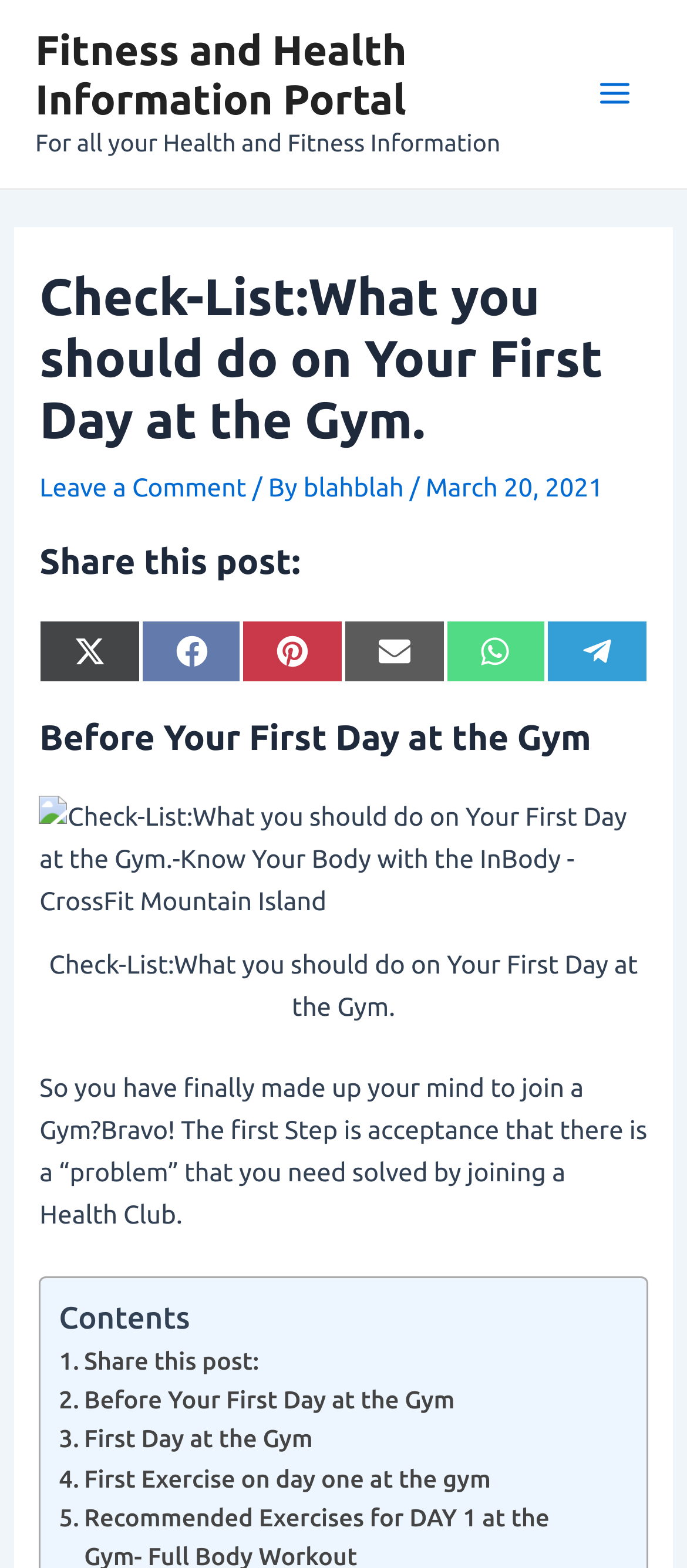Please identify the bounding box coordinates of the element that needs to be clicked to execute the following command: "Share this post on Facebook". Provide the bounding box using four float numbers between 0 and 1, formatted as [left, top, right, bottom].

[0.205, 0.395, 0.353, 0.435]